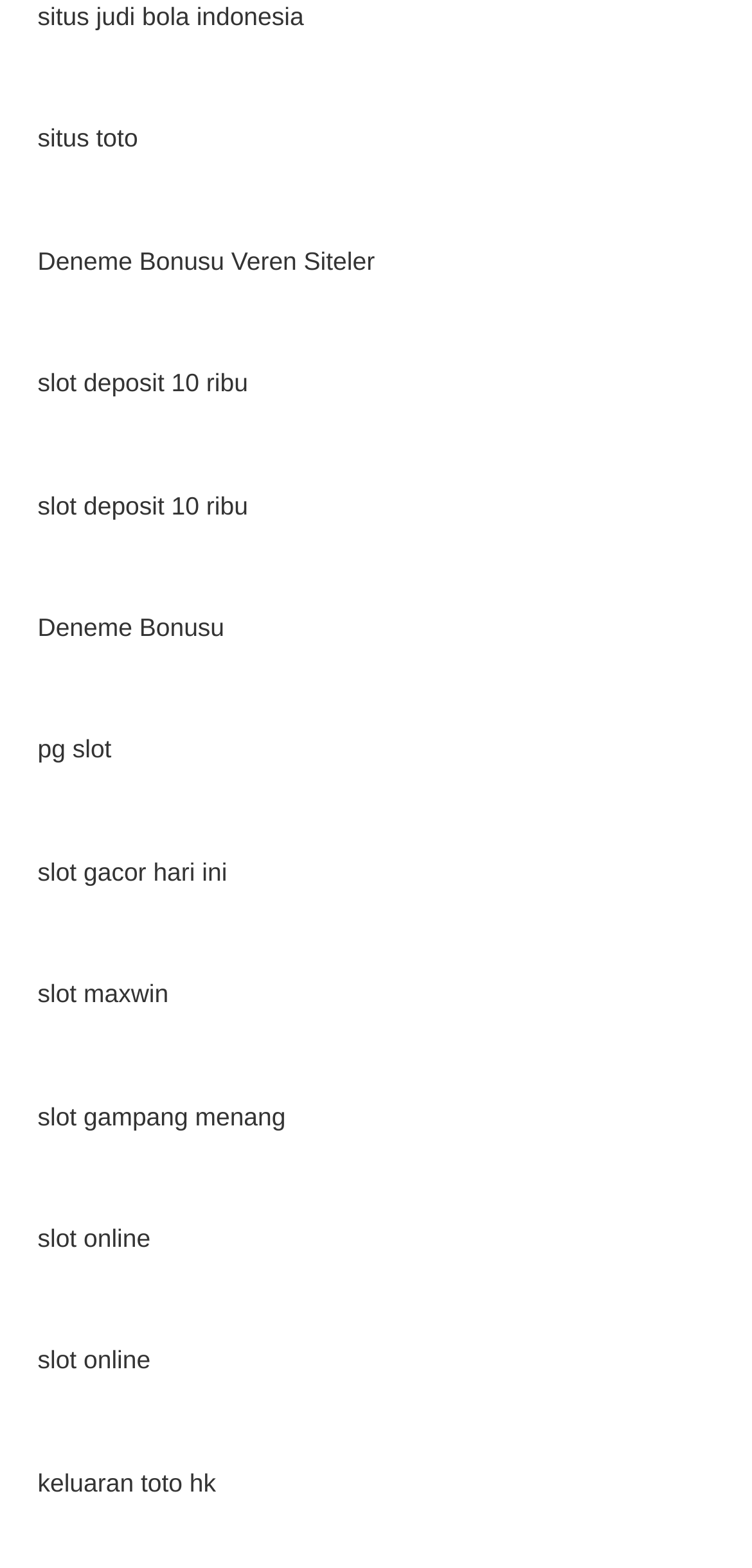From the webpage screenshot, predict the bounding box of the UI element that matches this description: "keluaran toto hk".

[0.05, 0.936, 0.287, 0.955]